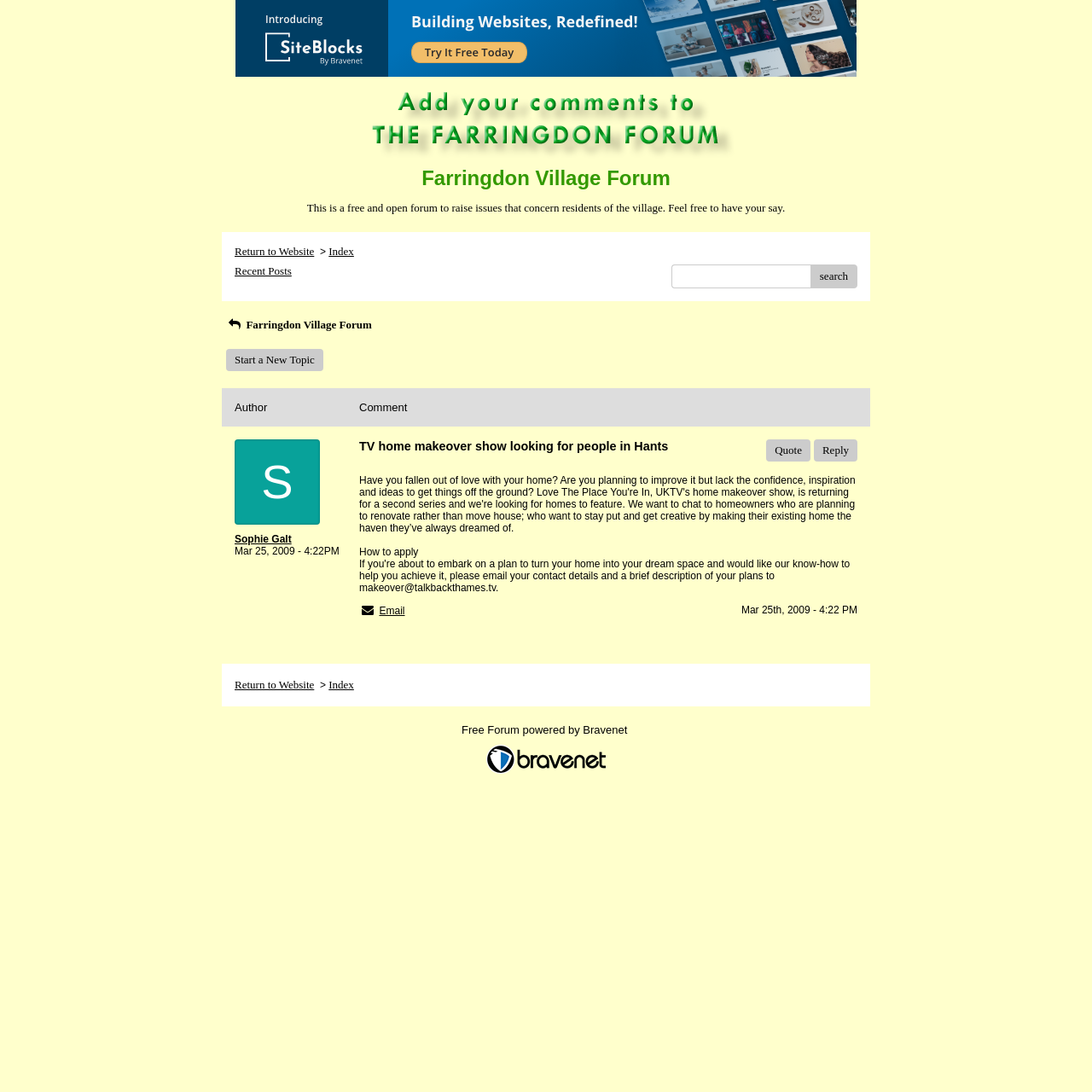Please specify the bounding box coordinates of the element that should be clicked to execute the given instruction: 'Return to website'. Ensure the coordinates are four float numbers between 0 and 1, expressed as [left, top, right, bottom].

[0.324, 0.144, 0.676, 0.155]